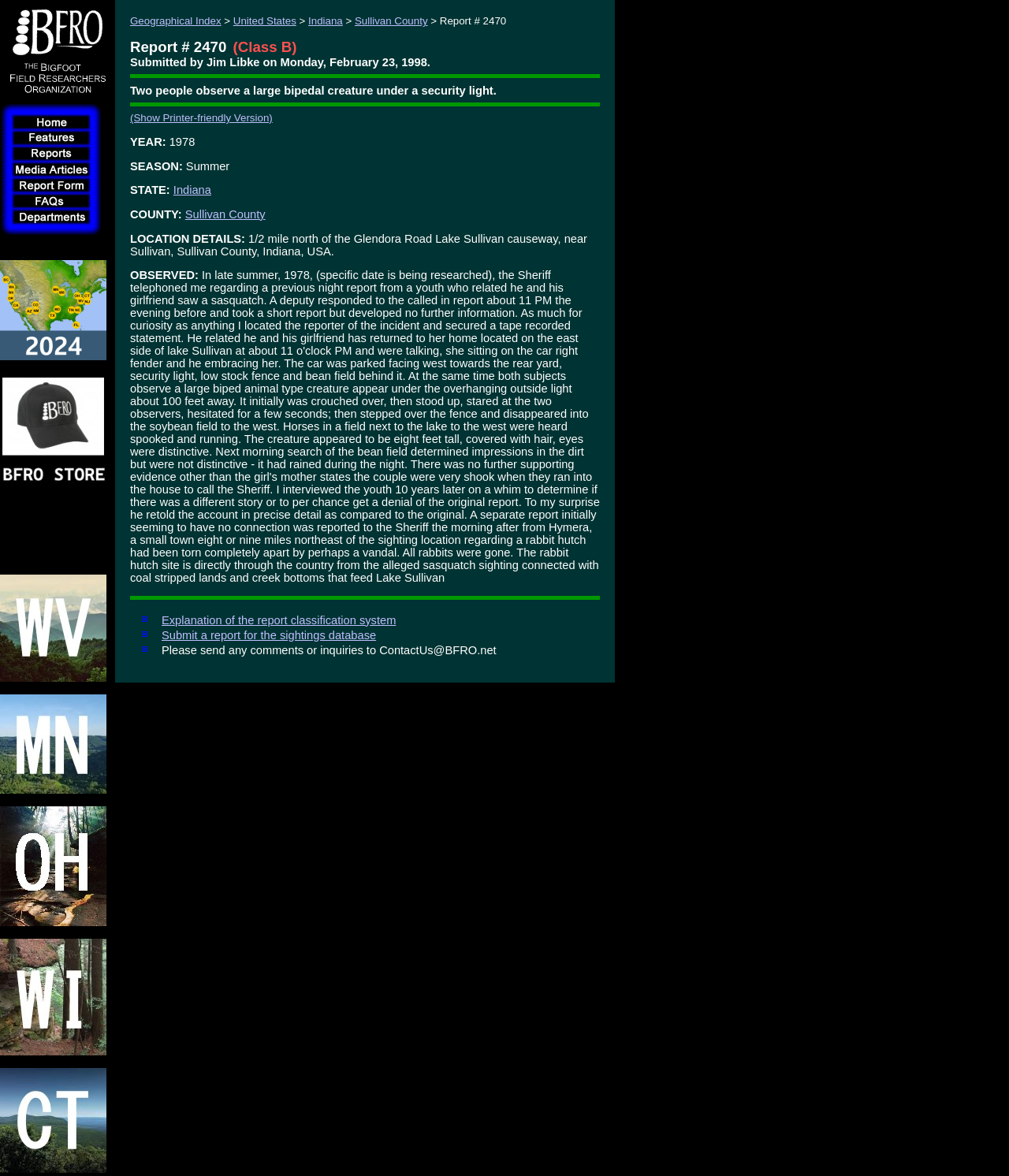Review the image closely and give a comprehensive answer to the question: What is the name of the organization?

The name of the organization can be found in the top-left corner of the webpage, where the logo is located. The logo has a text description 'Bigfoot Field Researchers Organization Logo', which indicates the name of the organization.